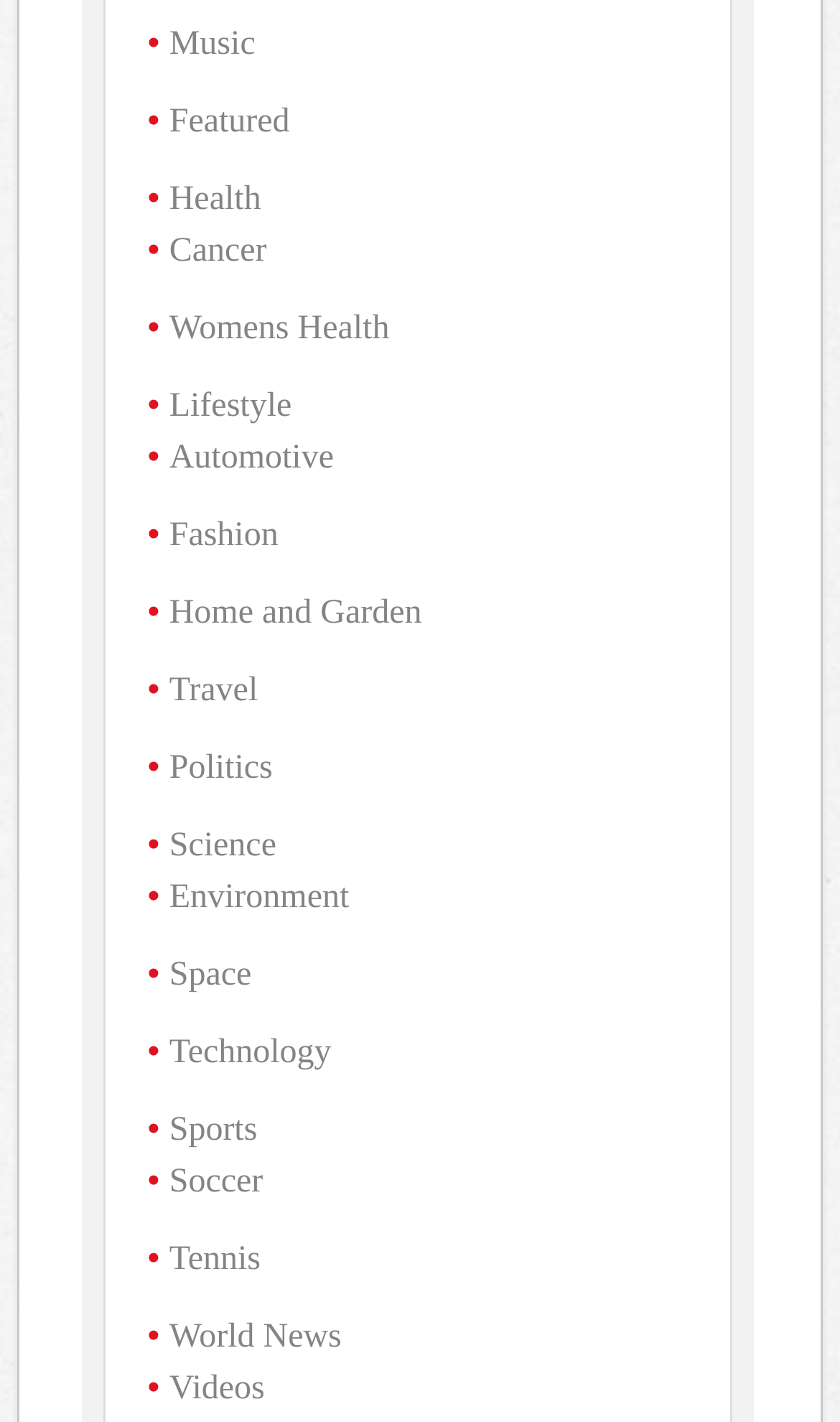Please find the bounding box coordinates (top-left x, top-left y, bottom-right x, bottom-right y) in the screenshot for the UI element described as follows: Travel

[0.201, 0.473, 0.307, 0.499]